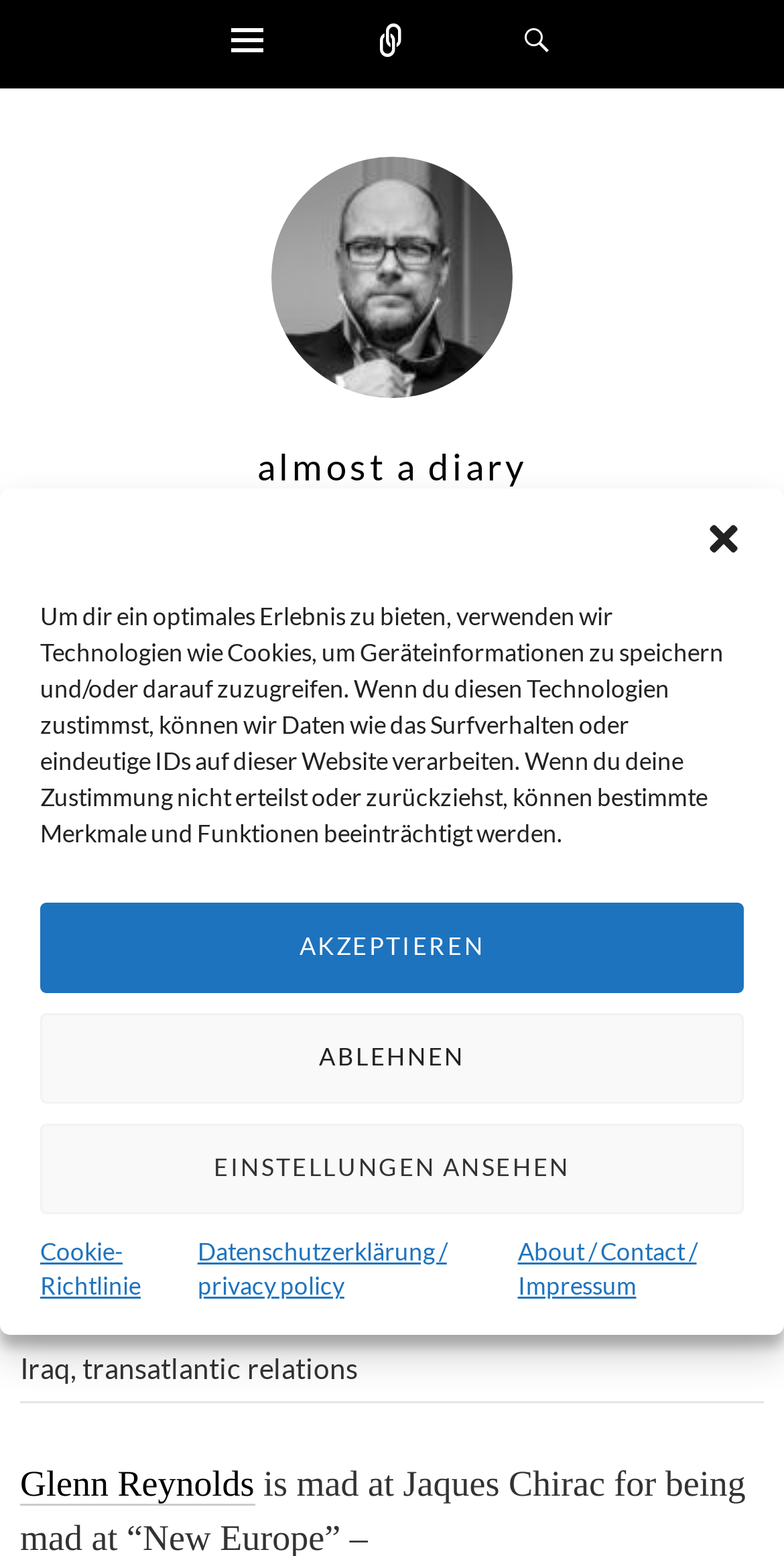Detail the webpage's structure and highlights in your description.

This webpage appears to be a personal blog or diary, with the title "almost a diary" and the subtitle "Tobias Schwarz's thoughts, opinions, and ideas of the moment". The page has a prominent cookie consent management dialog at the top, which takes up about half of the screen. This dialog has several buttons, including "Dialog schließen", "AKZEPTIEREN", "ABLEHNEN", and "EINSTELLUNGEN ANSEHEN", as well as links to the cookie policy, privacy policy, and about/contact/impressum pages.

Below the dialog, there are three icons or widgets at the top of the page, labeled "Widgets", "Zählen", and "Suchen". These are followed by a link to the blog's main page, labeled "almost a diary".

The main content of the page is divided into two sections. The first section has a heading "almost a diary" and contains a link to the blog's main page. The second section has a heading "Tobias Schwarz's thoughts, opinions, and ideas of the moment" and appears to be a list of blog posts or articles.

On the left side of the page, there is a menu section labeled "MENÜ", which contains several links to different categories or topics, including "Iraq", "Geography.", and "transatlantic relations". There is also a link to a specific blog post dated "19. Februar 2003" and a link to the author's name, "Tobias Schwarz".

At the very bottom of the page, there is a link to "Glenn Reynolds", which appears to be a reference to a specific person or article.